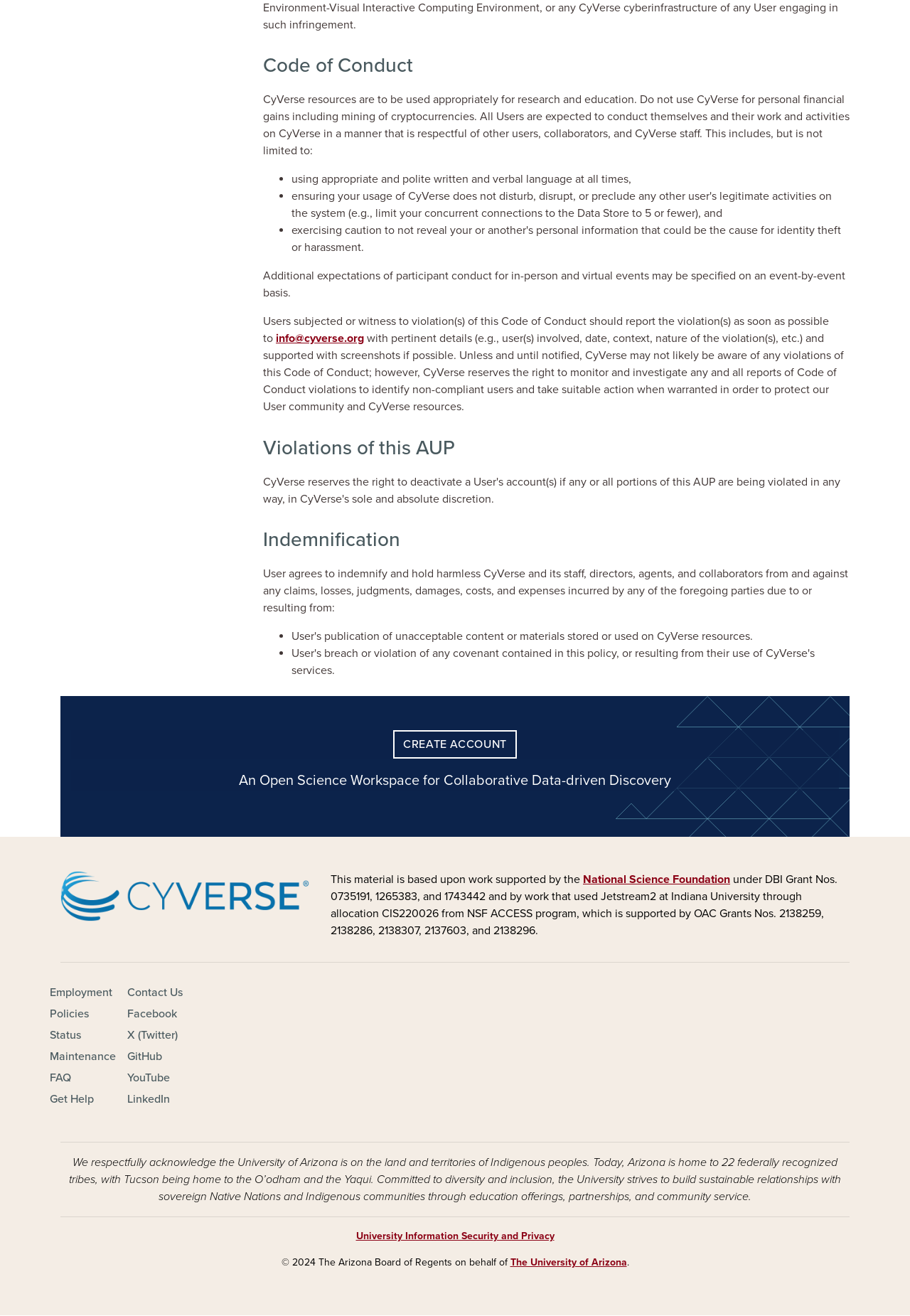Identify the bounding box coordinates of the clickable region required to complete the instruction: "Contact 'info@cyverse.org'". The coordinates should be given as four float numbers within the range of 0 and 1, i.e., [left, top, right, bottom].

[0.303, 0.252, 0.4, 0.263]